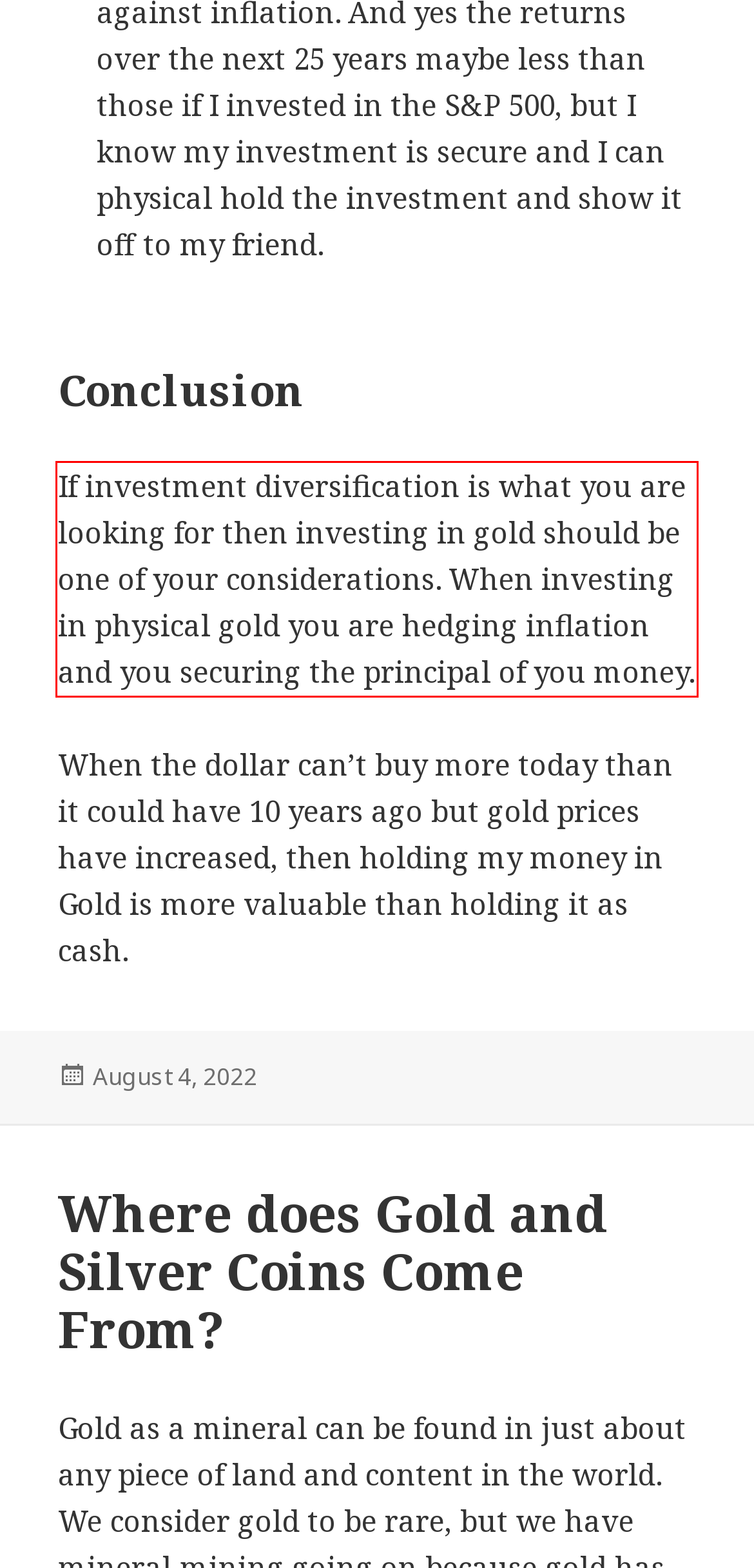There is a screenshot of a webpage with a red bounding box around a UI element. Please use OCR to extract the text within the red bounding box.

If investment diversification is what you are looking for then investing in gold should be one of your considerations. When investing in physical gold you are hedging inflation and you securing the principal of you money.